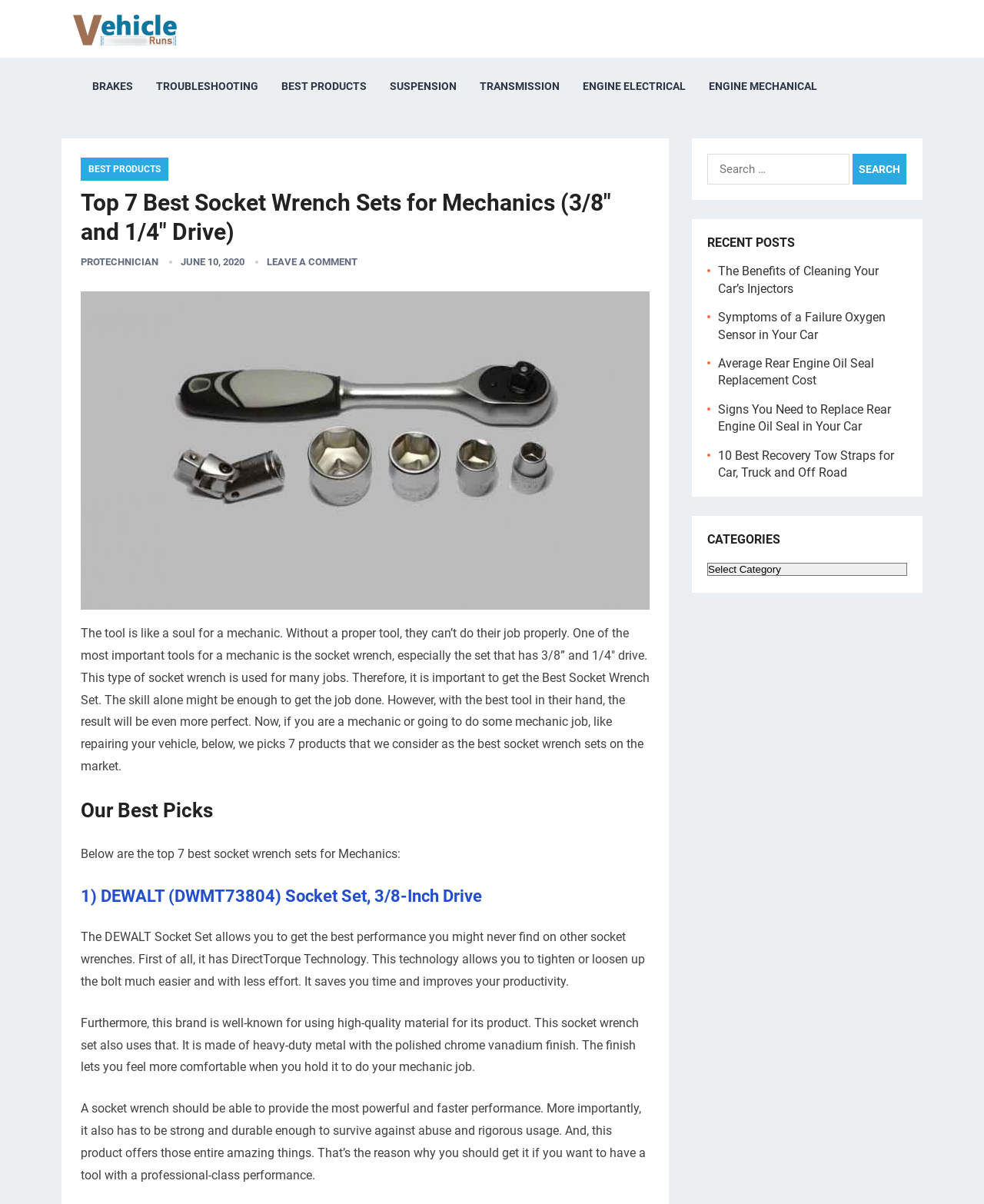Locate the coordinates of the bounding box for the clickable region that fulfills this instruction: "Click on the 'LEAVE A COMMENT' link".

[0.271, 0.213, 0.363, 0.222]